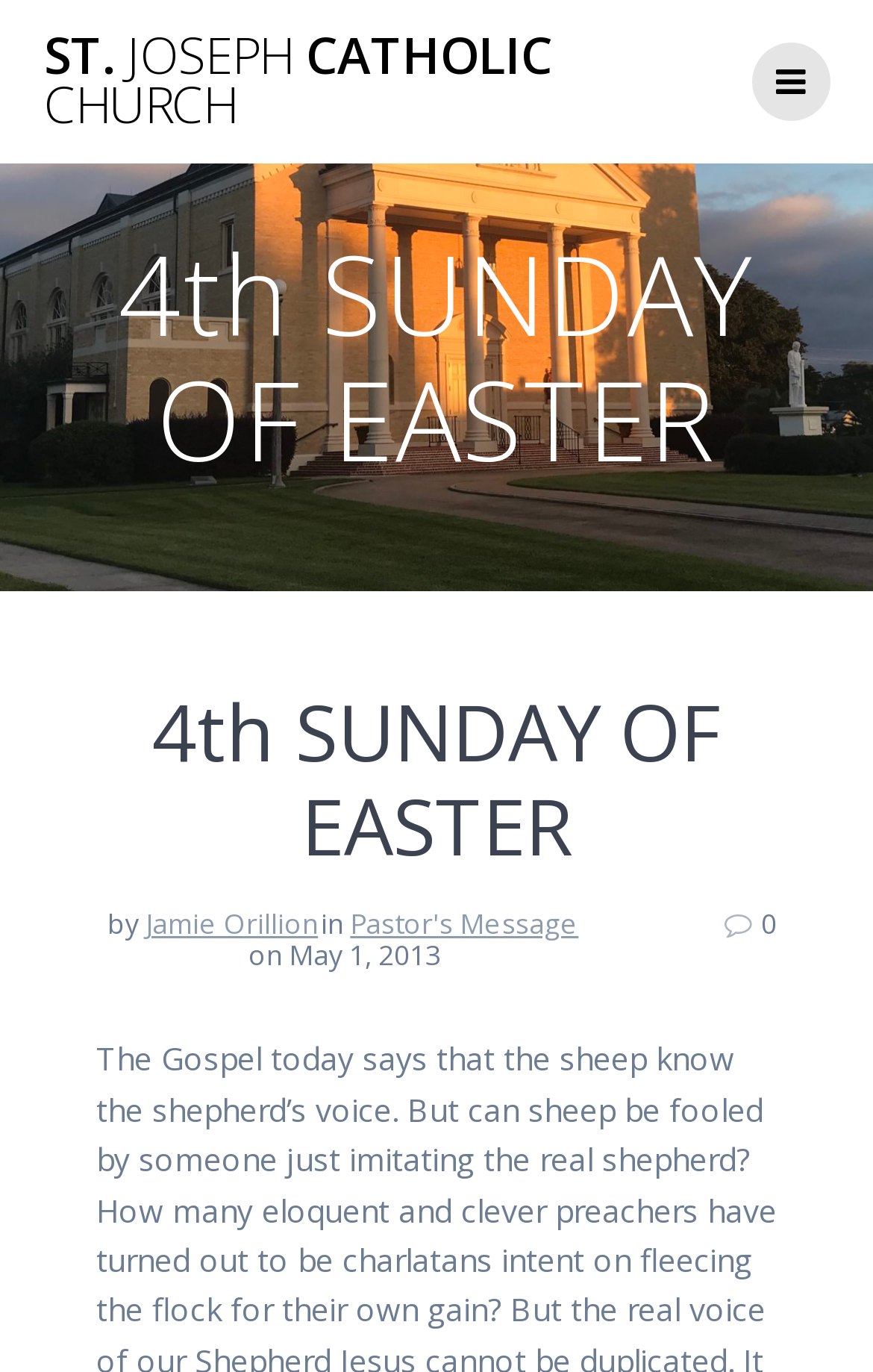Give a full account of the webpage's elements and their arrangement.

The webpage appears to be a blog post or article from St. Joseph Catholic Church, specifically for the 4th Sunday of Easter. At the top, there is a link to the church's homepage, accompanied by a Facebook icon on the right side. Below this, there are two headings with the same title "4th SUNDAY OF EASTER", with the second one being larger and more prominent.

The main content of the page is an article written by Jamie Orillion, the Pastor, as indicated by the link "Pastor's Message". The article is dated May 1, 2013. The title of the article is not explicitly stated, but the meta description suggests that it may be related to a gospel message about the shepherd's voice and the possibility of sheep being fooled by an imposter.

There are no images on the page, but the Facebook icon is present. The layout is simple, with clear headings and concise text. The article appears to be the main focus of the page, with the author and date information provided below the title.